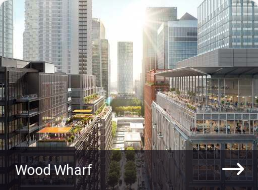What is the larger development that Wood Wharf is a part of?
Please answer the question as detailed as possible based on the image.

The answer can be obtained by reading the caption, which mentions that Wood Wharf is part of the larger Canary Wharf development in London.